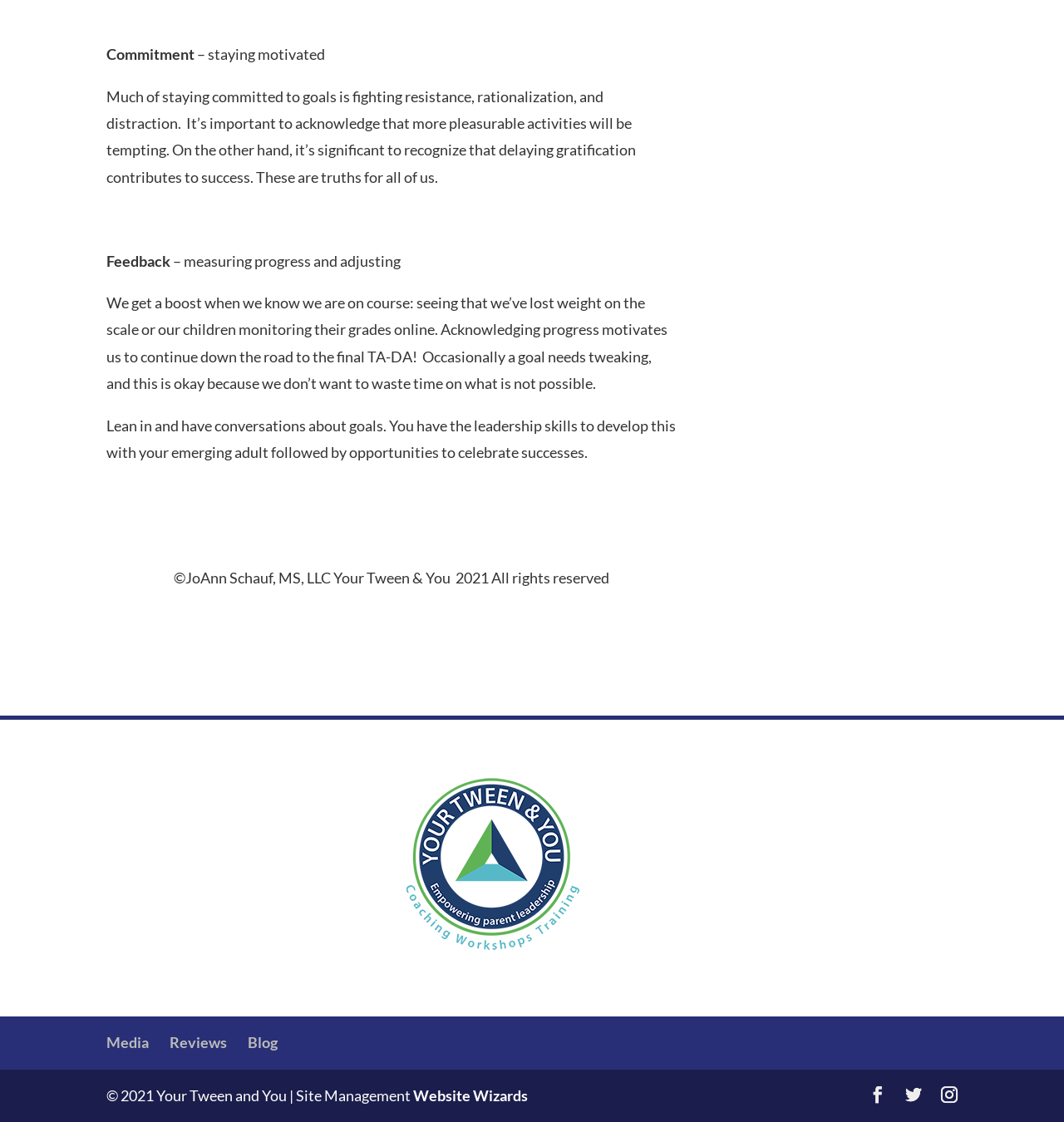From the element description: "Website Wizards", extract the bounding box coordinates of the UI element. The coordinates should be expressed as four float numbers between 0 and 1, in the order [left, top, right, bottom].

[0.388, 0.968, 0.496, 0.985]